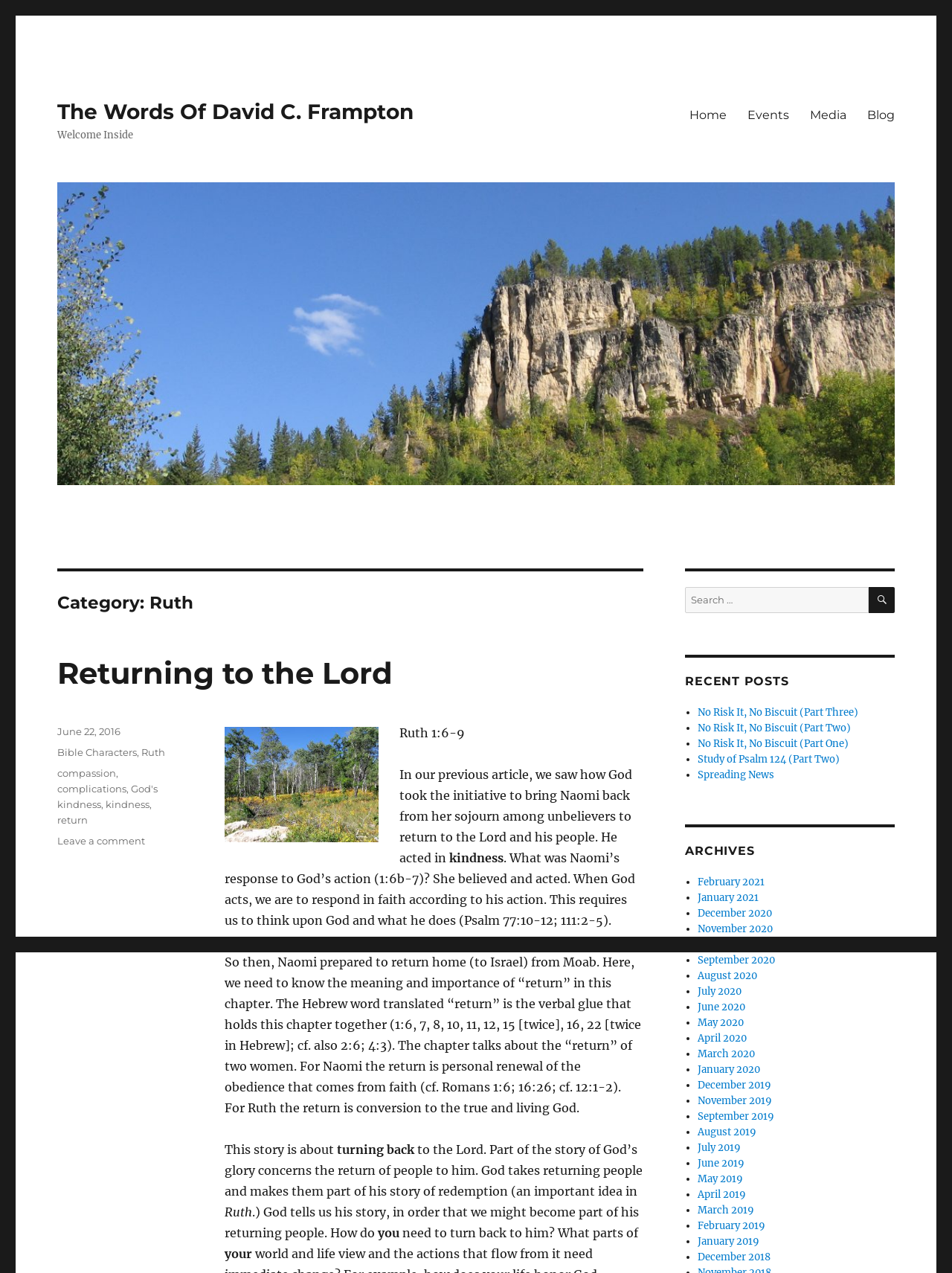Please locate the bounding box coordinates for the element that should be clicked to achieve the following instruction: "Read the 'Returning to the Lord' article". Ensure the coordinates are given as four float numbers between 0 and 1, i.e., [left, top, right, bottom].

[0.06, 0.514, 0.413, 0.543]